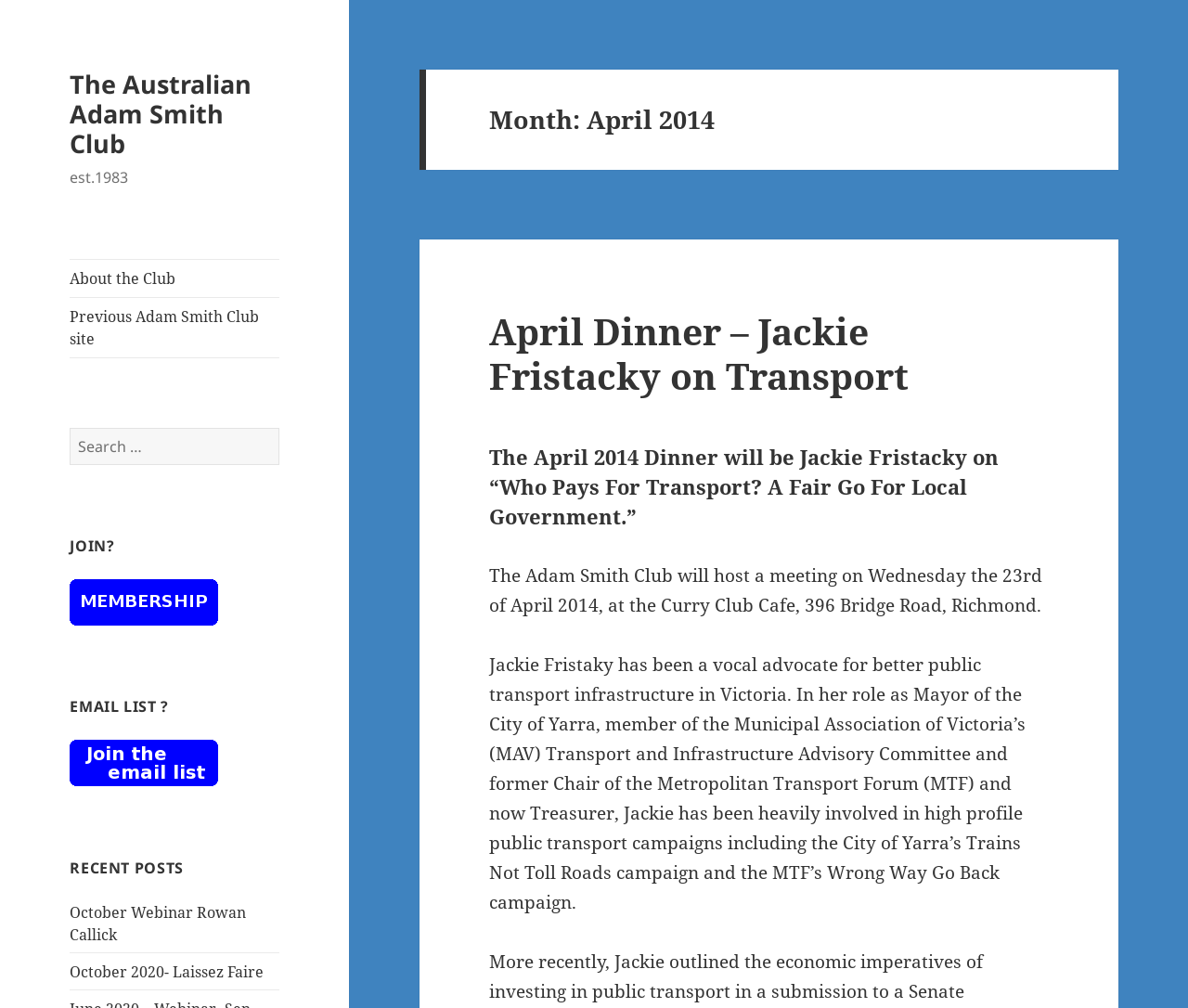Please answer the following question using a single word or phrase: 
What is the topic of the April 2014 dinner?

Transport